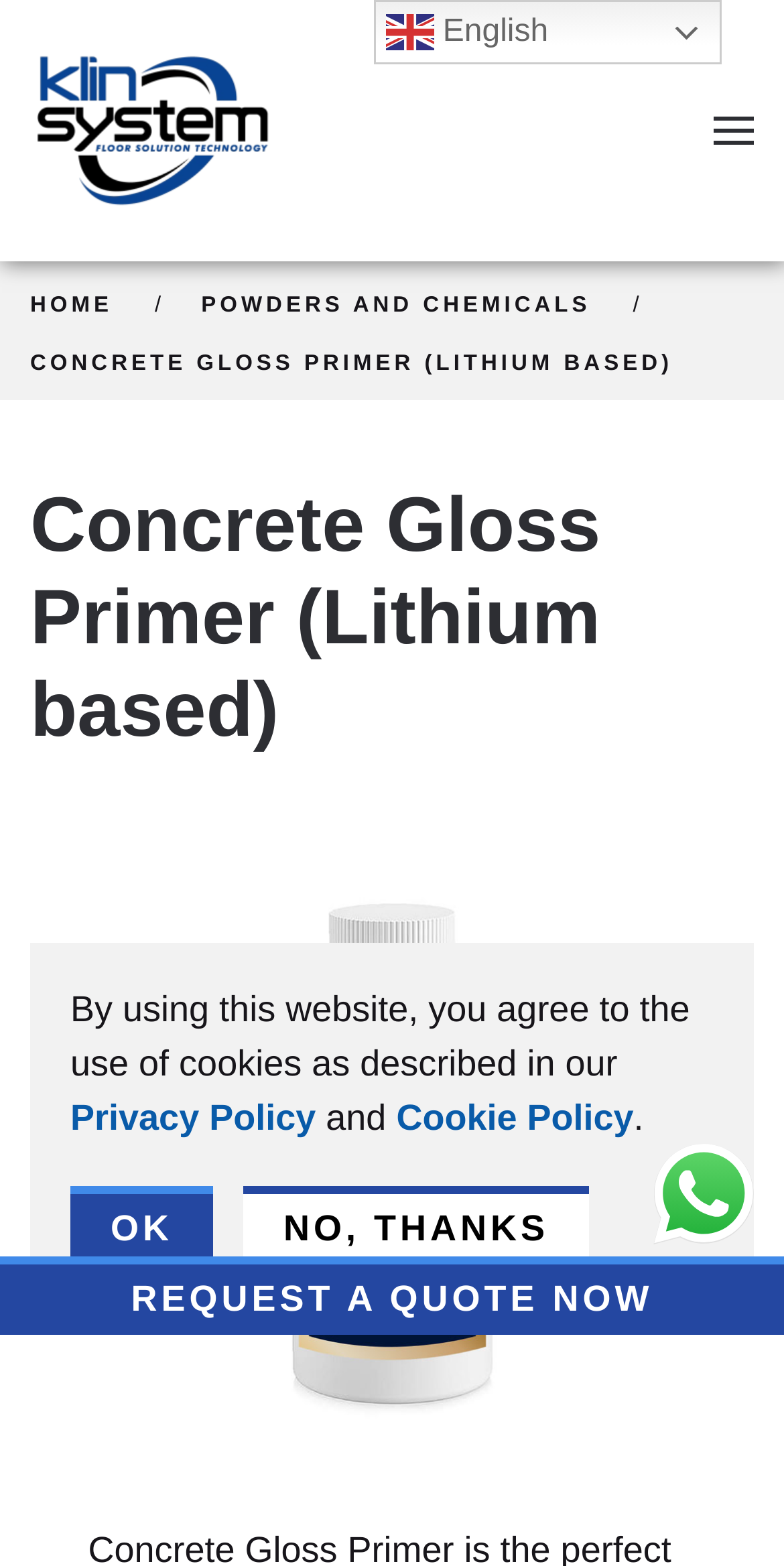Identify the bounding box coordinates of the clickable region necessary to fulfill the following instruction: "Change language to English". The bounding box coordinates should be four float numbers between 0 and 1, i.e., [left, top, right, bottom].

[0.476, 0.0, 0.92, 0.041]